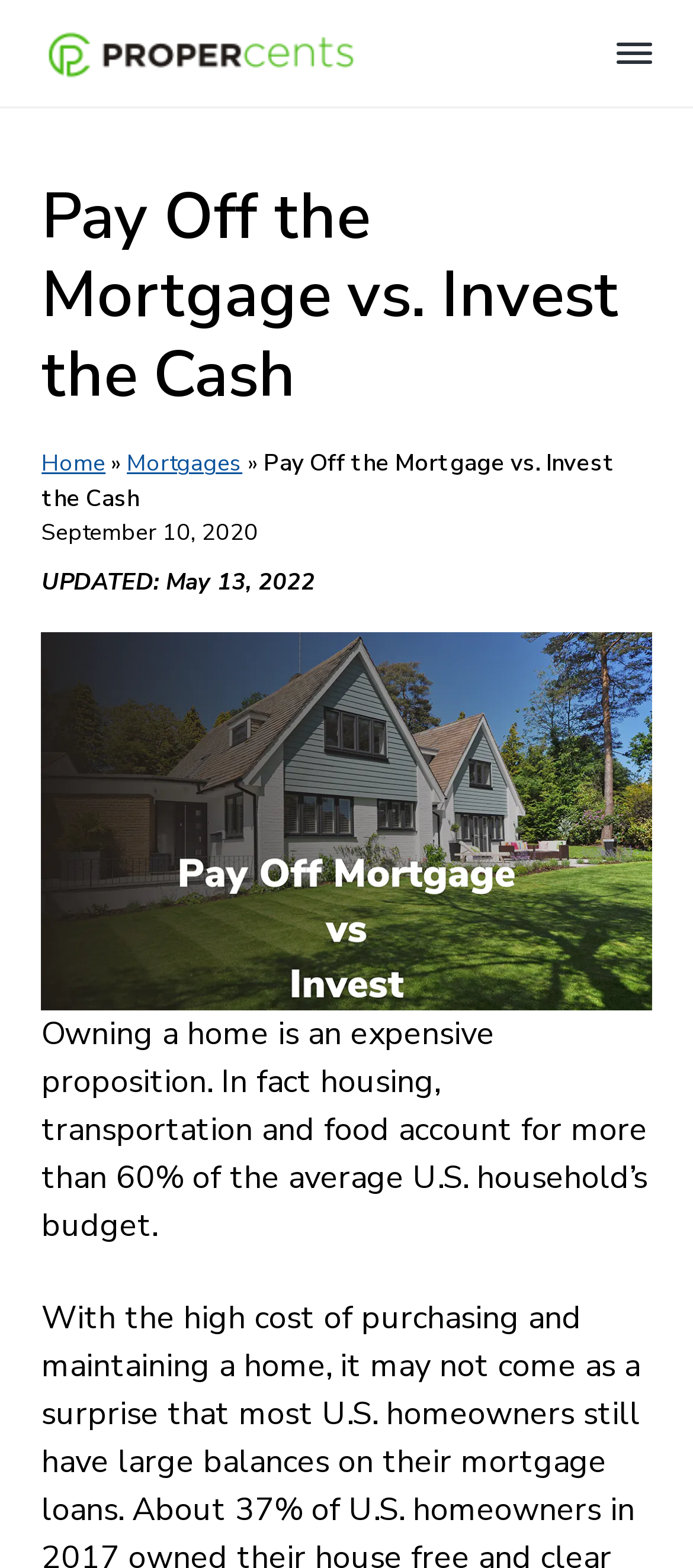Consider the image and give a detailed and elaborate answer to the question: 
What percentage of the average U.S. household's budget is spent on housing, transportation, and food?

The percentage of the average U.S. household's budget spent on housing, transportation, and food can be determined by looking at the static text element with the text 'In fact housing, transportation and food account for more than 60% of the average U.S. household’s budget.' at the middle of the webpage, which provides this information.